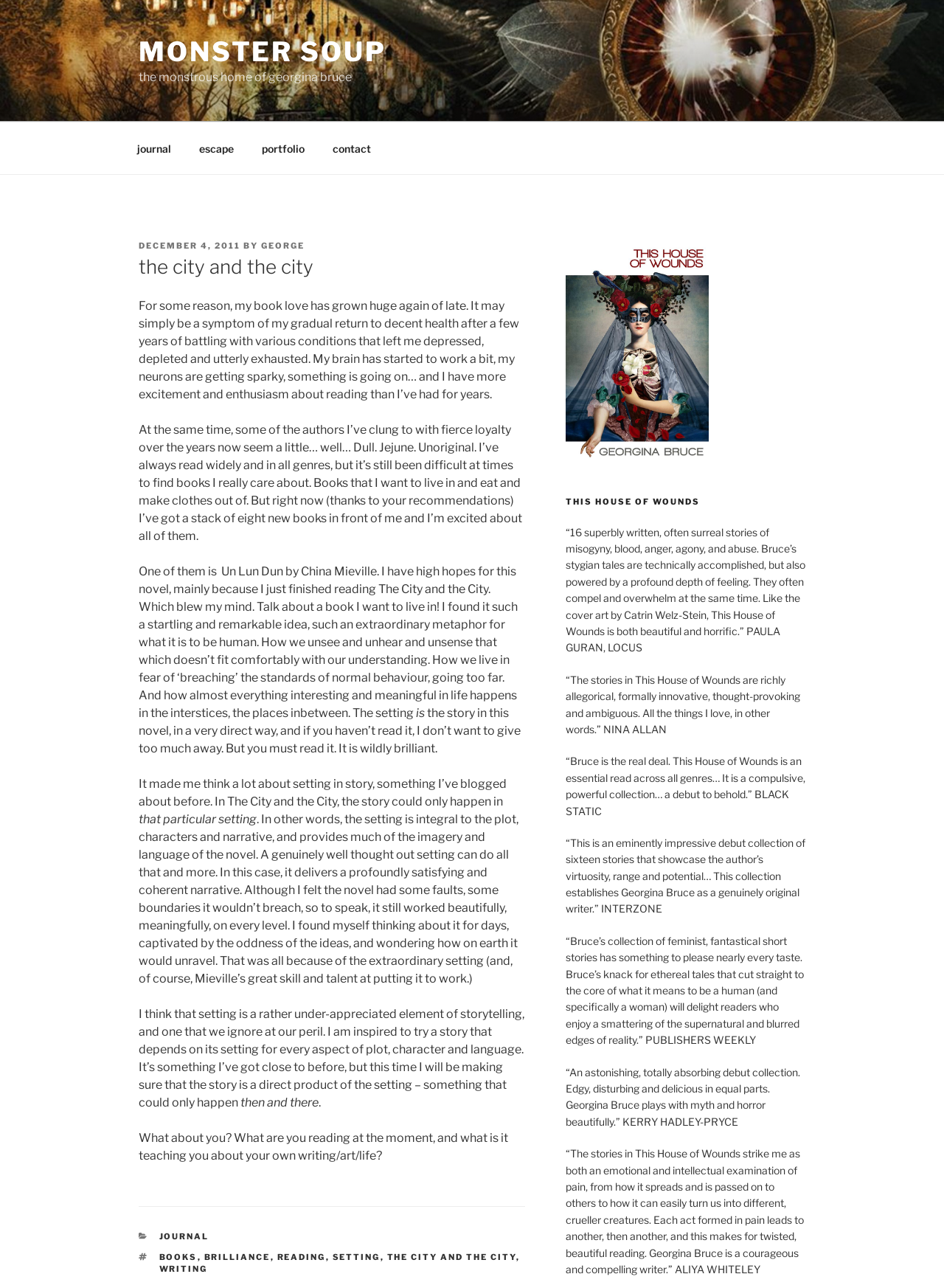Analyze the image and give a detailed response to the question:
What is the name of the author?

I found the name 'Georgina Bruce' in the text 'the monstrous home of georgina bruce' which is a StaticText element.